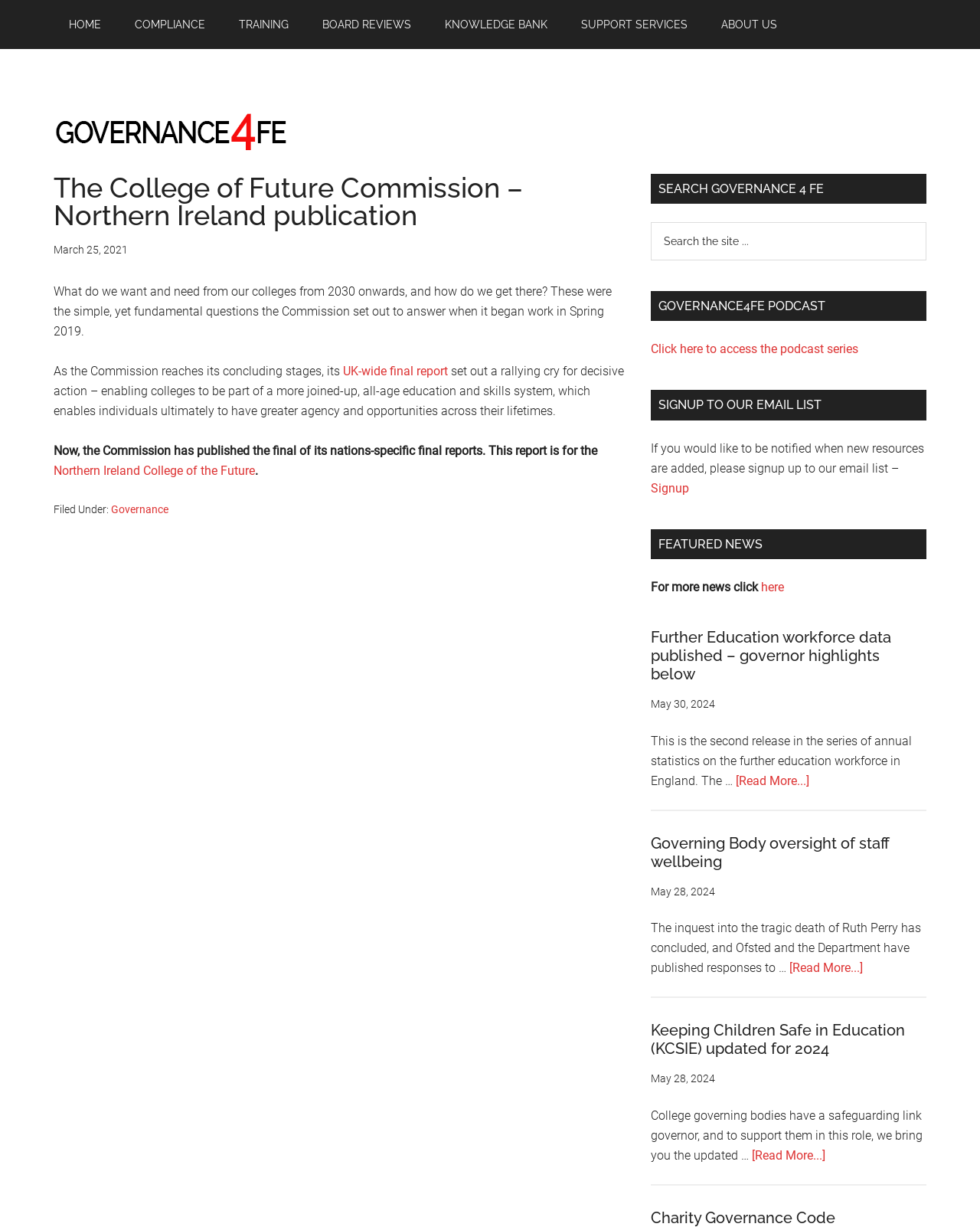Provide a brief response to the question below using one word or phrase:
What is the topic of the article 'Governing Body oversight of staff wellbeing'?

Staff wellbeing